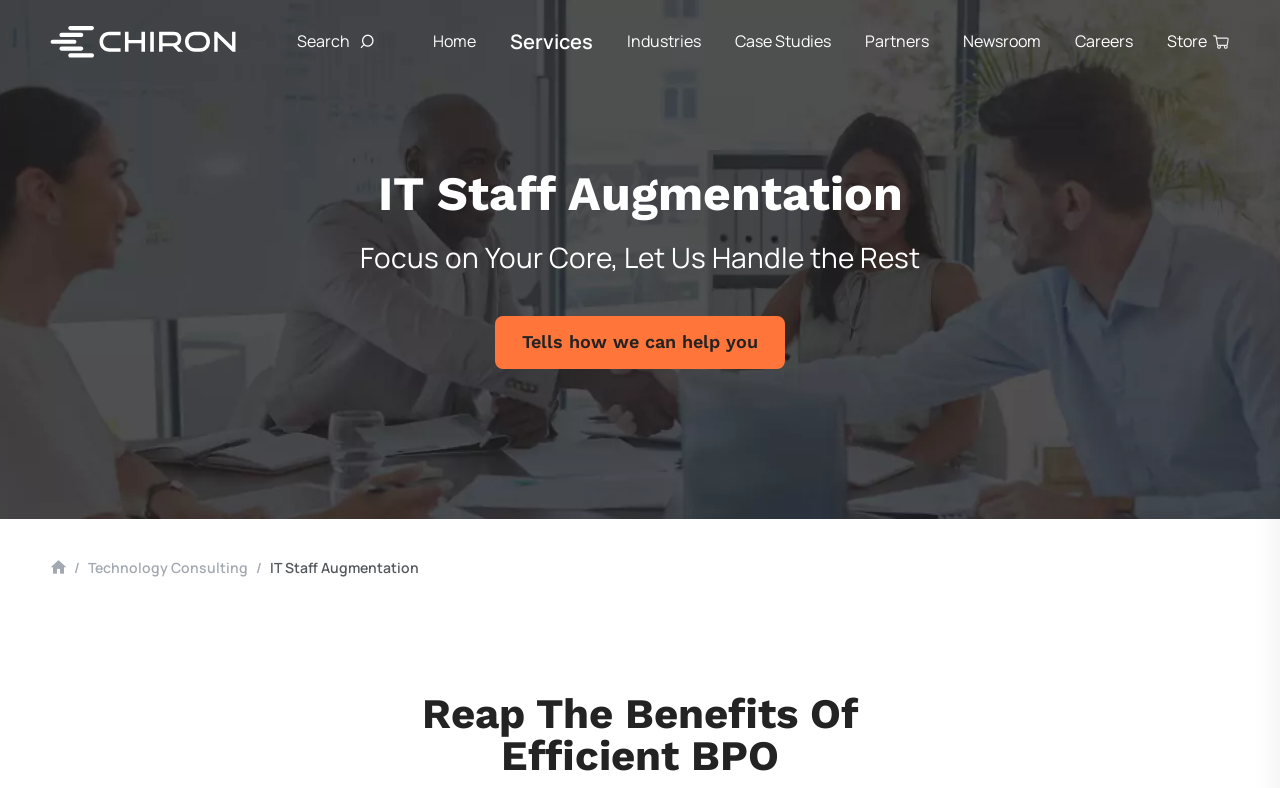Please provide the bounding box coordinates for the element that needs to be clicked to perform the following instruction: "Click the HOME link". The coordinates should be given as four float numbers between 0 and 1, i.e., [left, top, right, bottom].

None